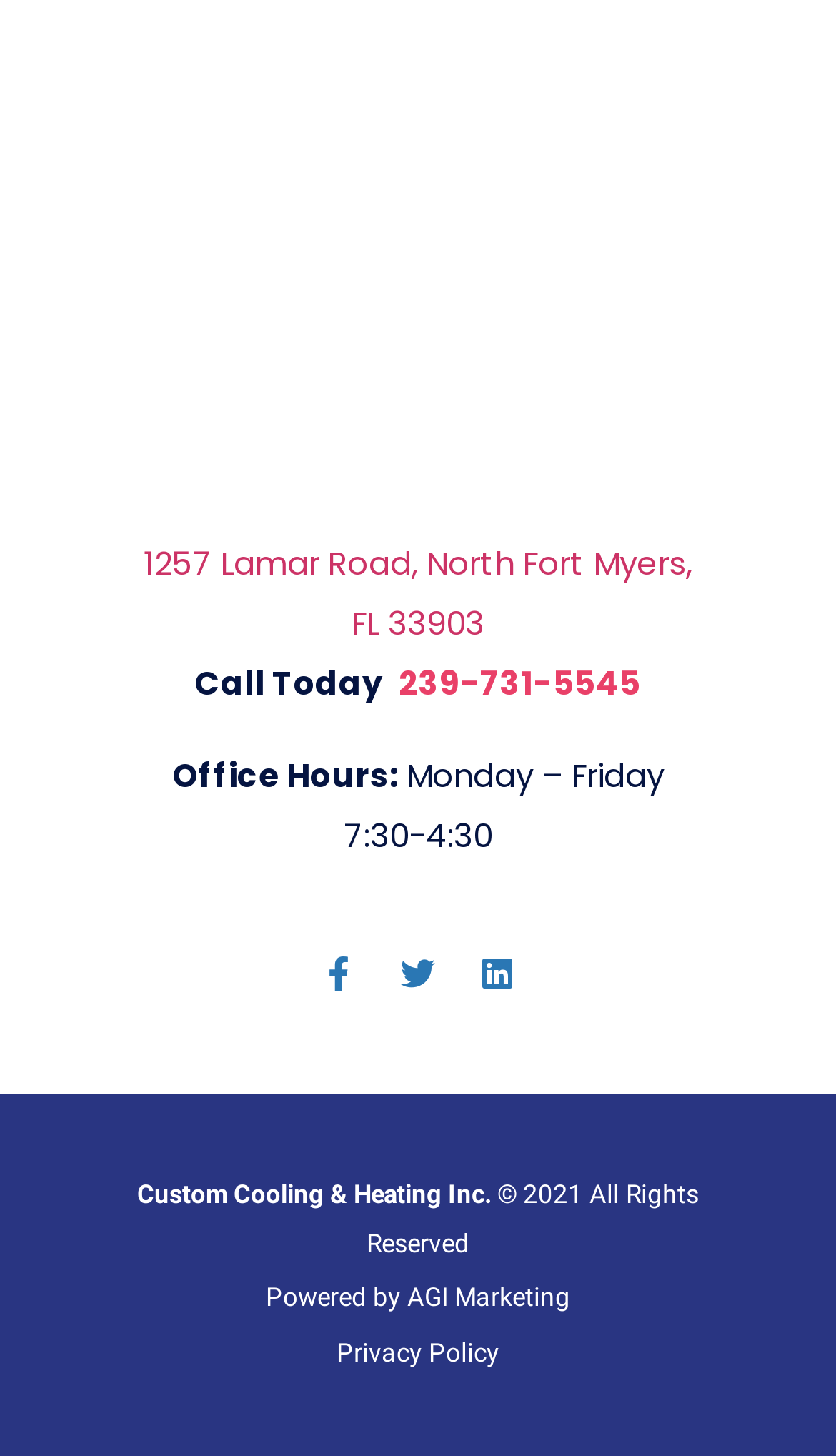Please determine the bounding box coordinates for the UI element described here. Use the format (top-left x, top-left y, bottom-right x, bottom-right y) with values bounded between 0 and 1: Privacy Policy

[0.123, 0.913, 0.877, 0.947]